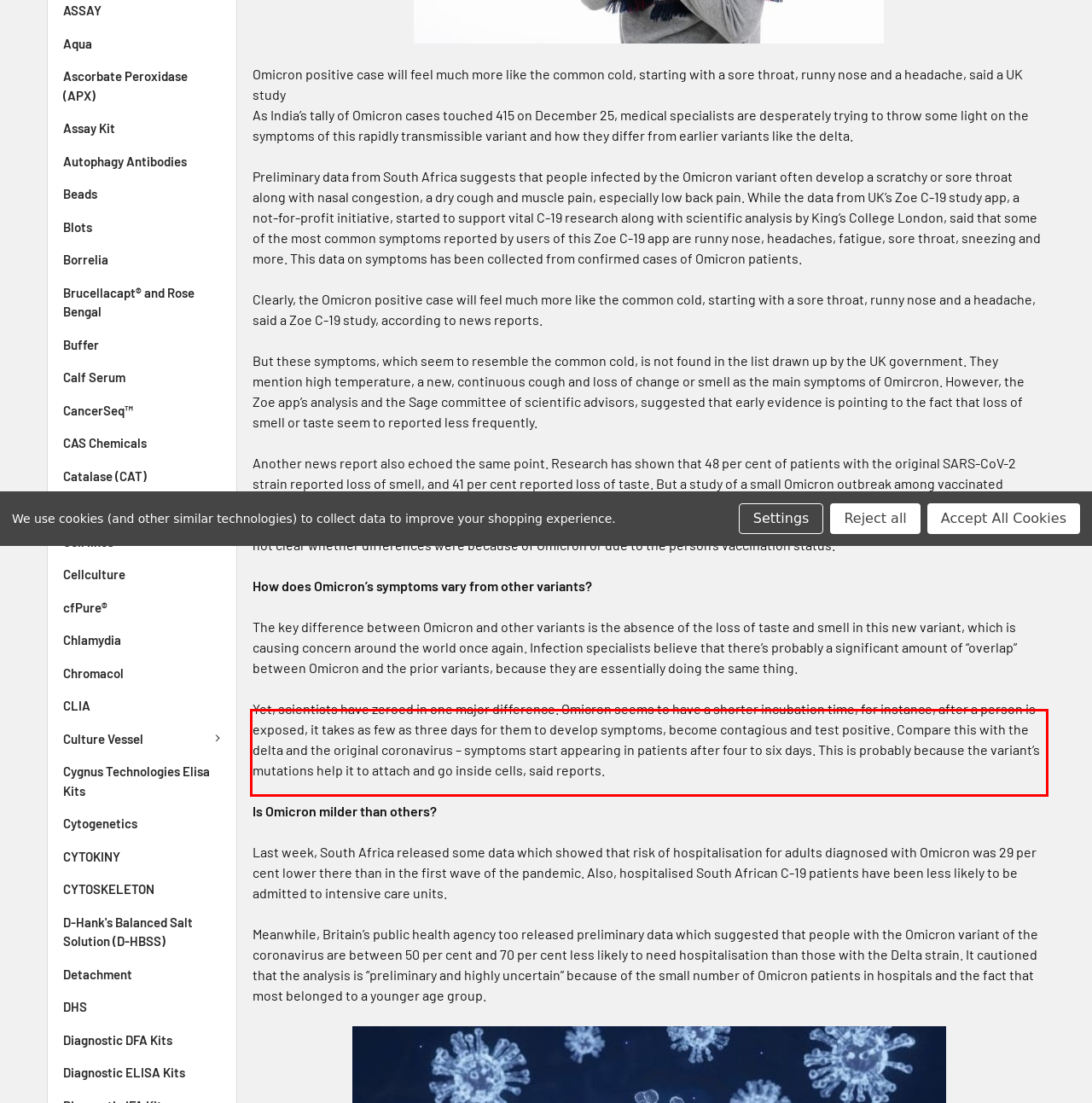Perform OCR on the text inside the red-bordered box in the provided screenshot and output the content.

Yet, scientists have zeroed in one major difference. Omicron seems to have a shorter incubation time, for instance, after a person is exposed, it takes as few as three days for them to develop symptoms, become contagious and test positive. Compare this with the delta and the original coronavirus – symptoms start appearing in patients after four to six days. This is probably because the variant’s mutations help it to attach and go inside cells, said reports.